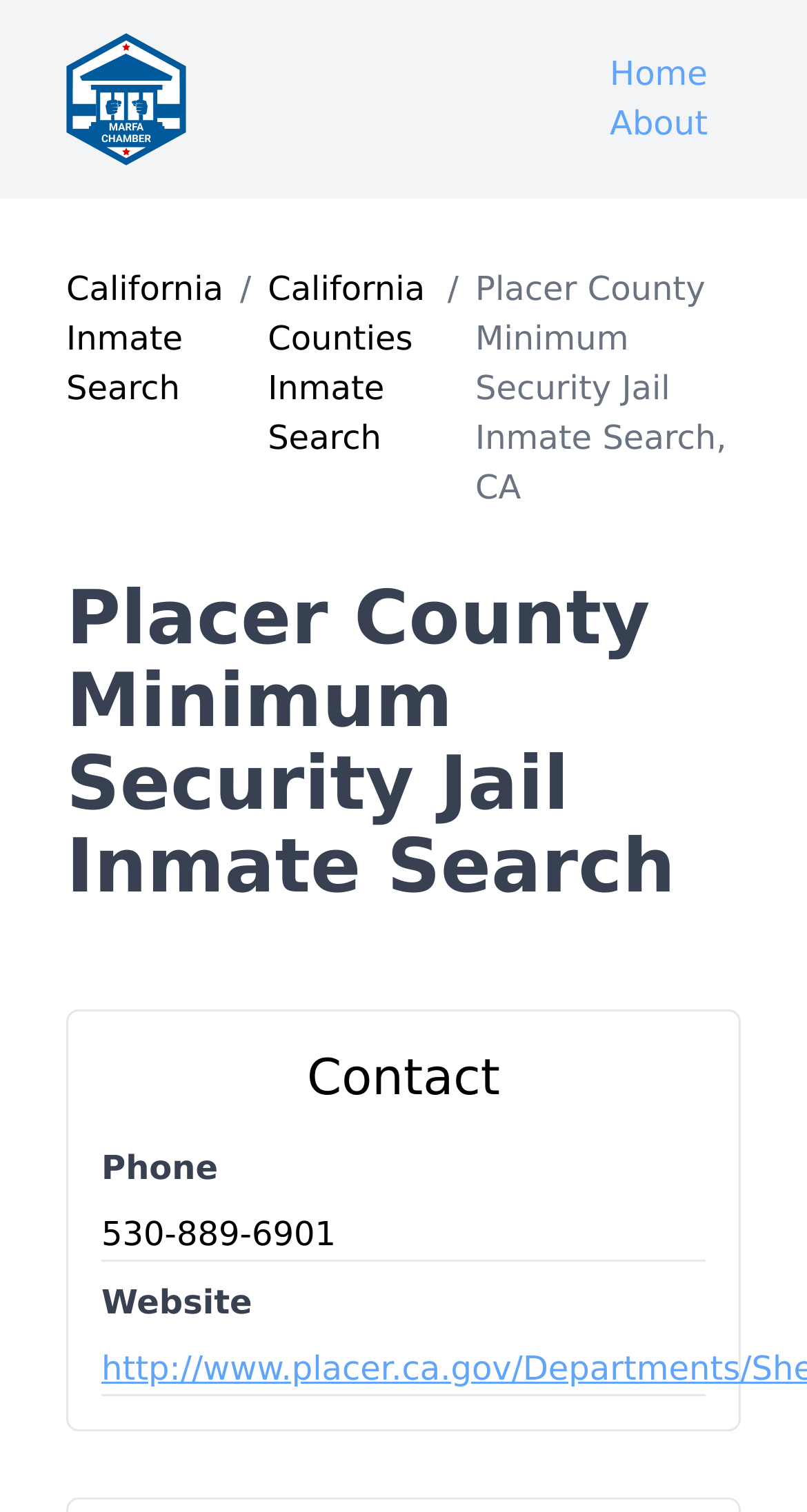Identify and extract the main heading of the webpage.

Placer County Minimum Security Jail Inmate Search